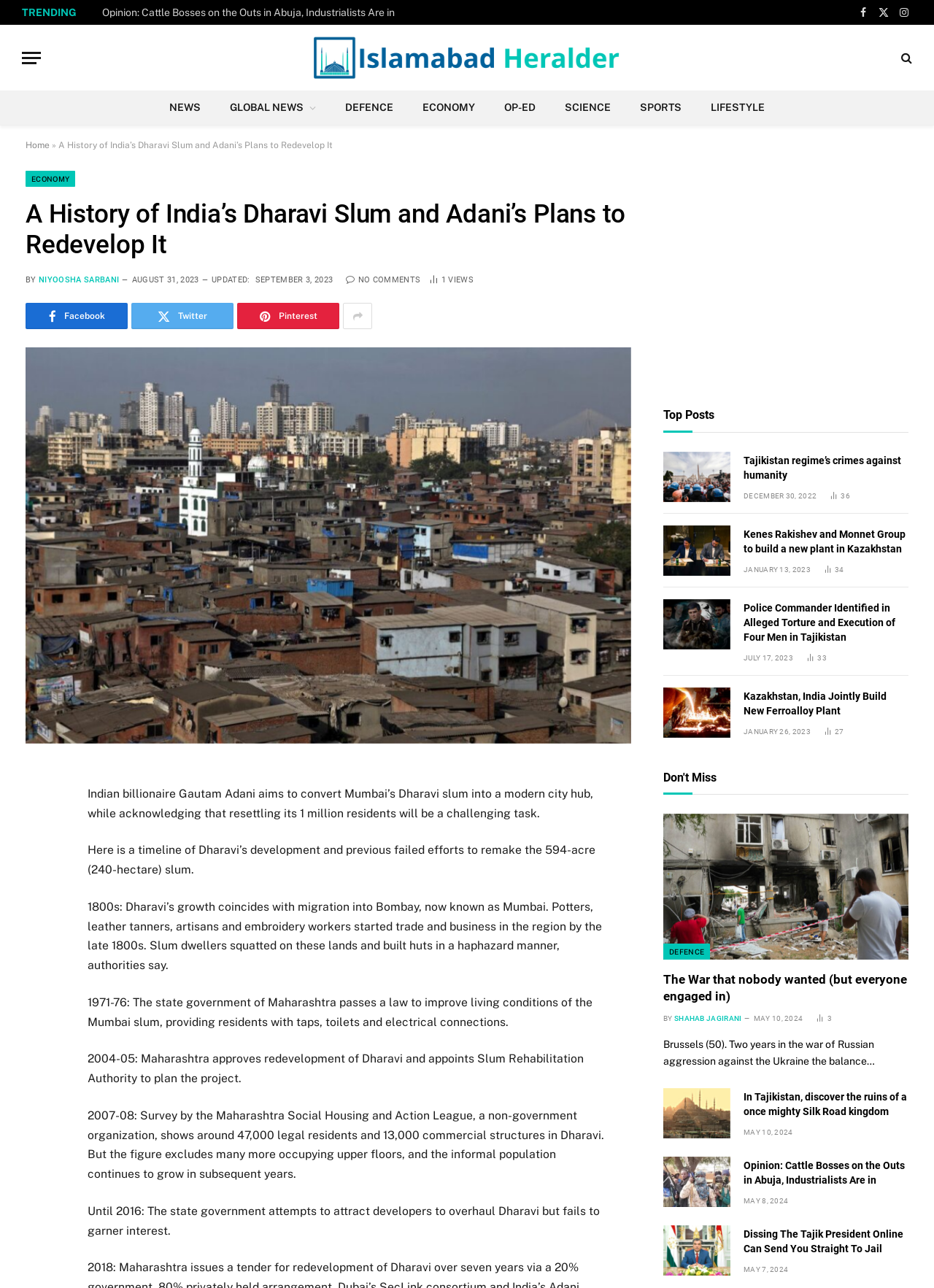What is the name of the organization mentioned in the article?
Analyze the screenshot and provide a detailed answer to the question.

The article mentions a survey by the Maharashtra Social Housing and Action League, a non-government organization. Therefore, the answer is Maharashtra Social Housing and Action League.